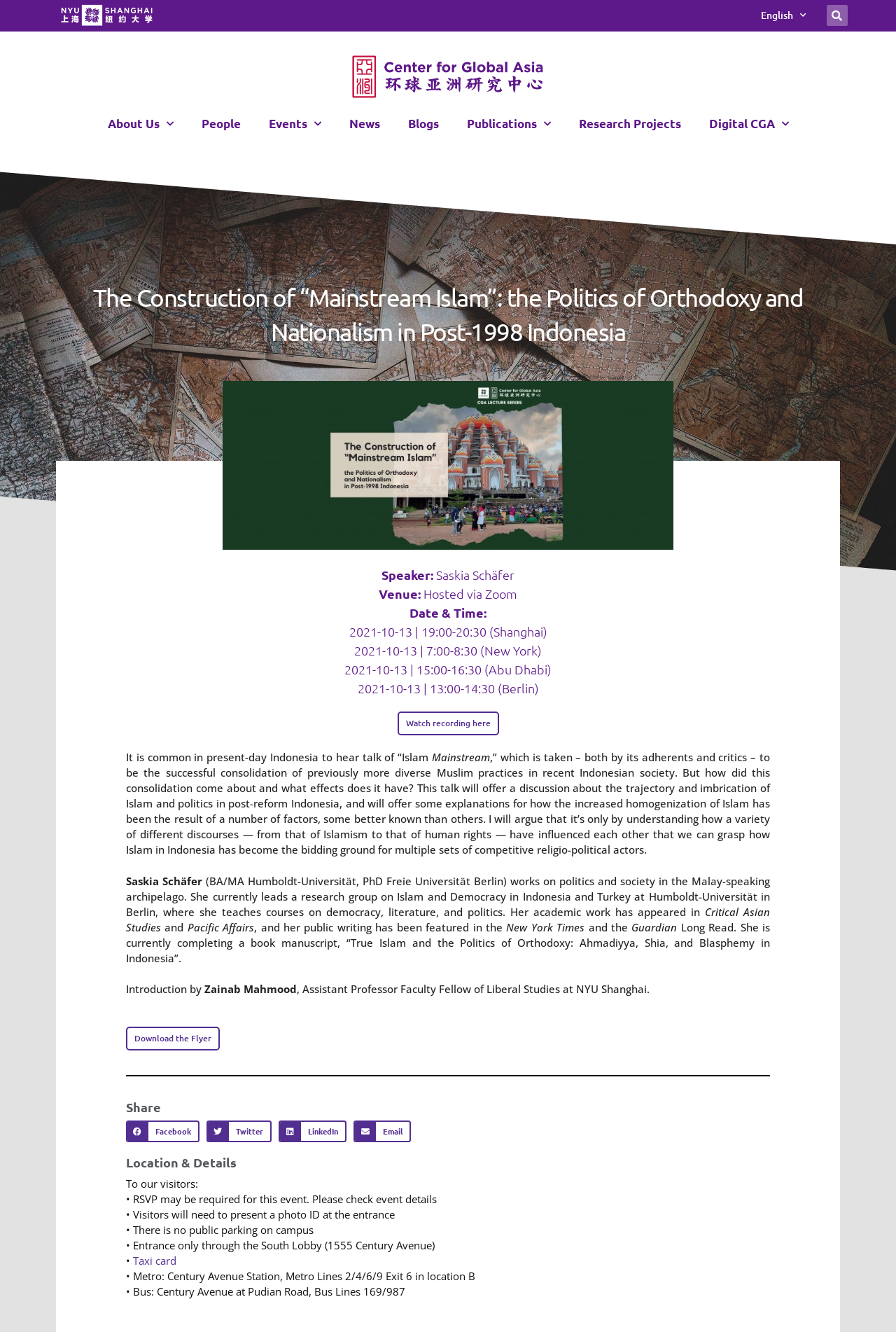Please examine the image and provide a detailed answer to the question: What is the speaker's name?

I found the speaker's name by looking at the text following the 'Speaker:' label, which is 'Saskia Schäfer'.